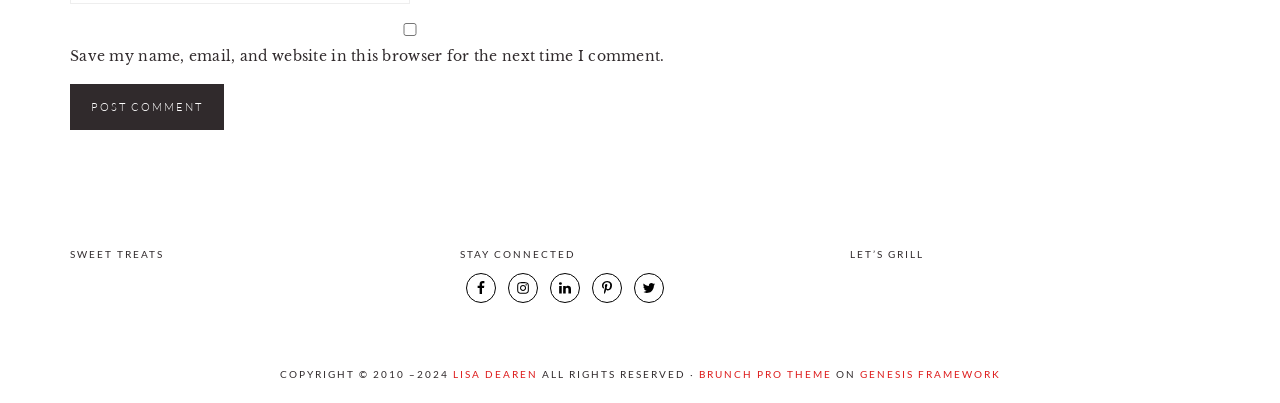Using the description "Genesis Framework", locate and provide the bounding box of the UI element.

[0.671, 0.914, 0.782, 0.944]